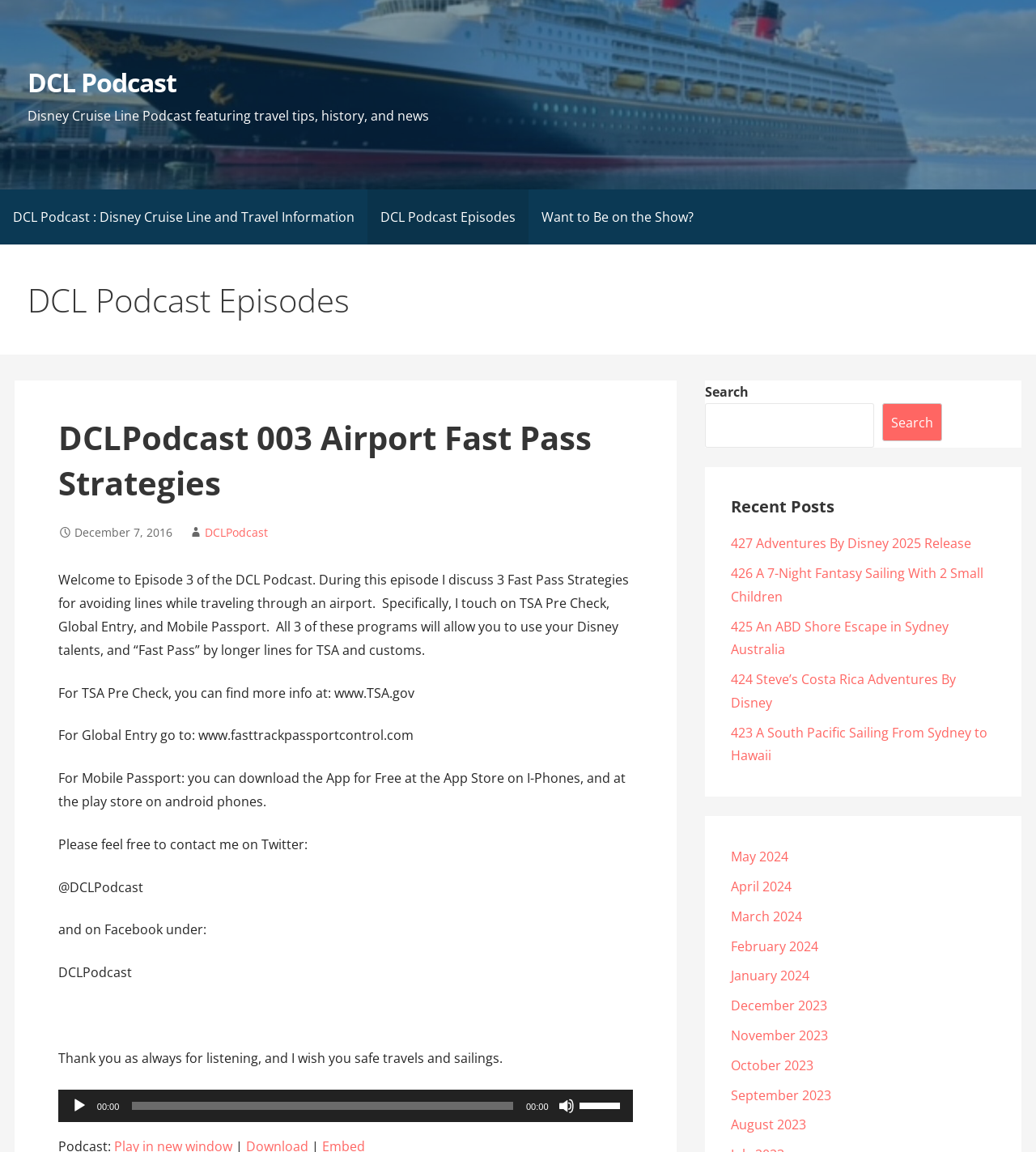What is the function of the 'Play' button?
Kindly give a detailed and elaborate answer to the question.

I inferred the function of the 'Play' button by its location within the 'Audio Player' section and its label, which suggests that it is meant to play the podcast episode.